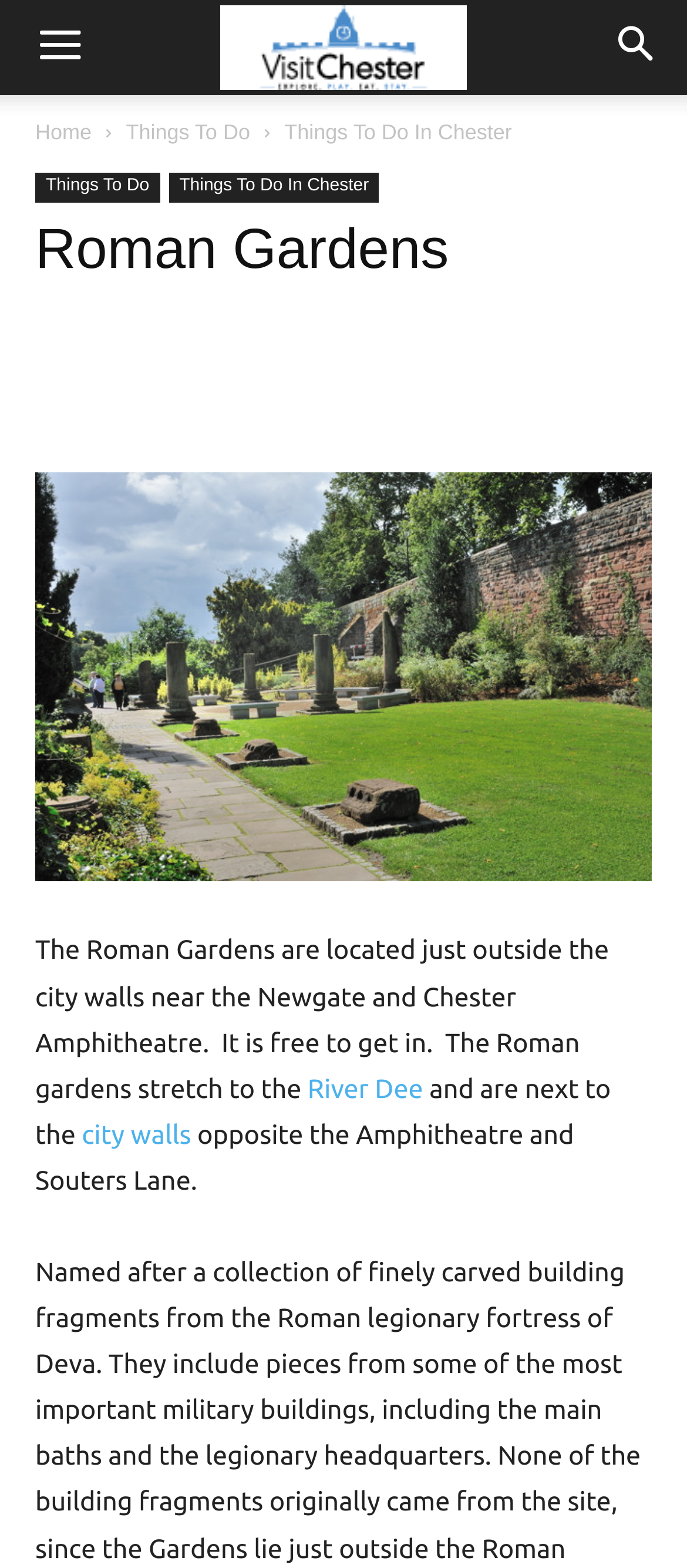Please determine the bounding box coordinates of the area that needs to be clicked to complete this task: 'Go to Home page'. The coordinates must be four float numbers between 0 and 1, formatted as [left, top, right, bottom].

[0.051, 0.076, 0.133, 0.092]